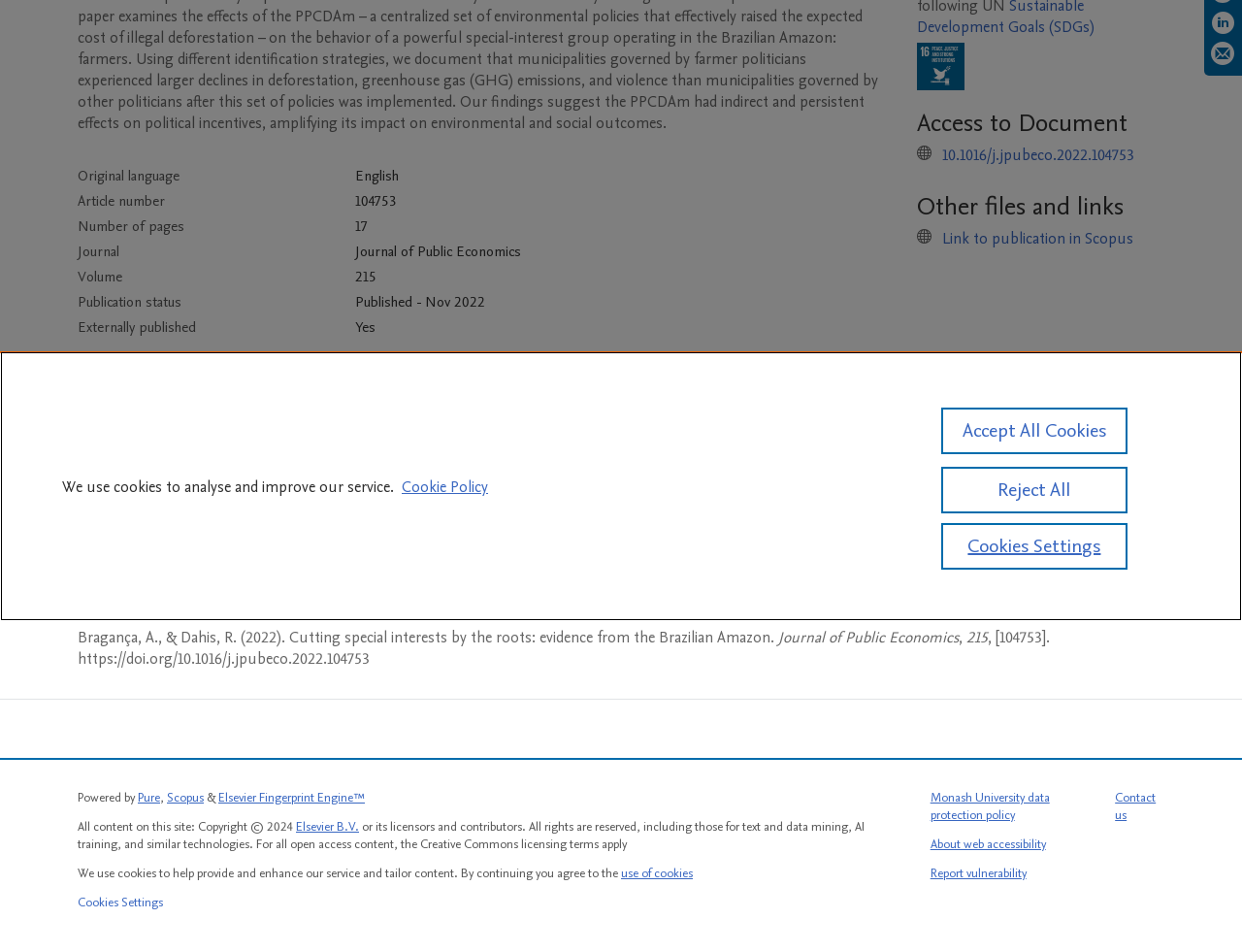Ascertain the bounding box coordinates for the UI element detailed here: "Monash University data protection policy". The coordinates should be provided as [left, top, right, bottom] with each value being a float between 0 and 1.

[0.749, 0.828, 0.845, 0.865]